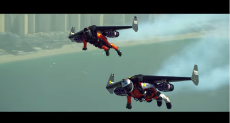Offer a detailed narrative of the scene depicted in the image.

In an exhilarating display of technology and adventure, two men are captured jetpacking gracefully across a stunning coastal landscape. Their high-tech jetpacks, equipped with multiple jet engines, propel them effortlessly against the backdrop of a vivid blue ocean and golden shorelines. The scene, filled with dynamic motion and thrilling aerial acrobatics, evokes a sense of freedom and excitement, highlighting the innovative possibilities of personal flight. The image is part of a related post titled "Jaw Dropping Video of Two Men Jetpacking across the skies," emphasizing the adventurous spirit and cutting-edge engineering behind this breathtaking activity.